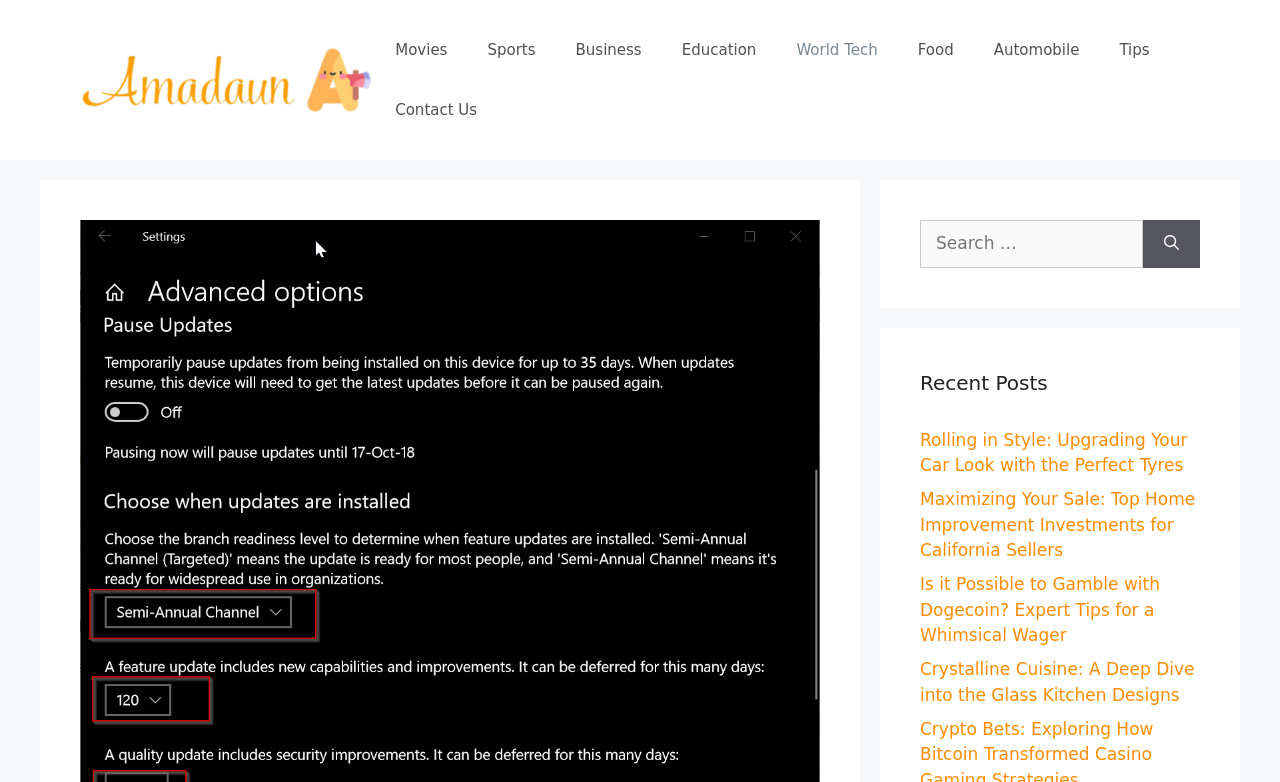Identify the bounding box coordinates for the UI element that matches this description: "Home".

None